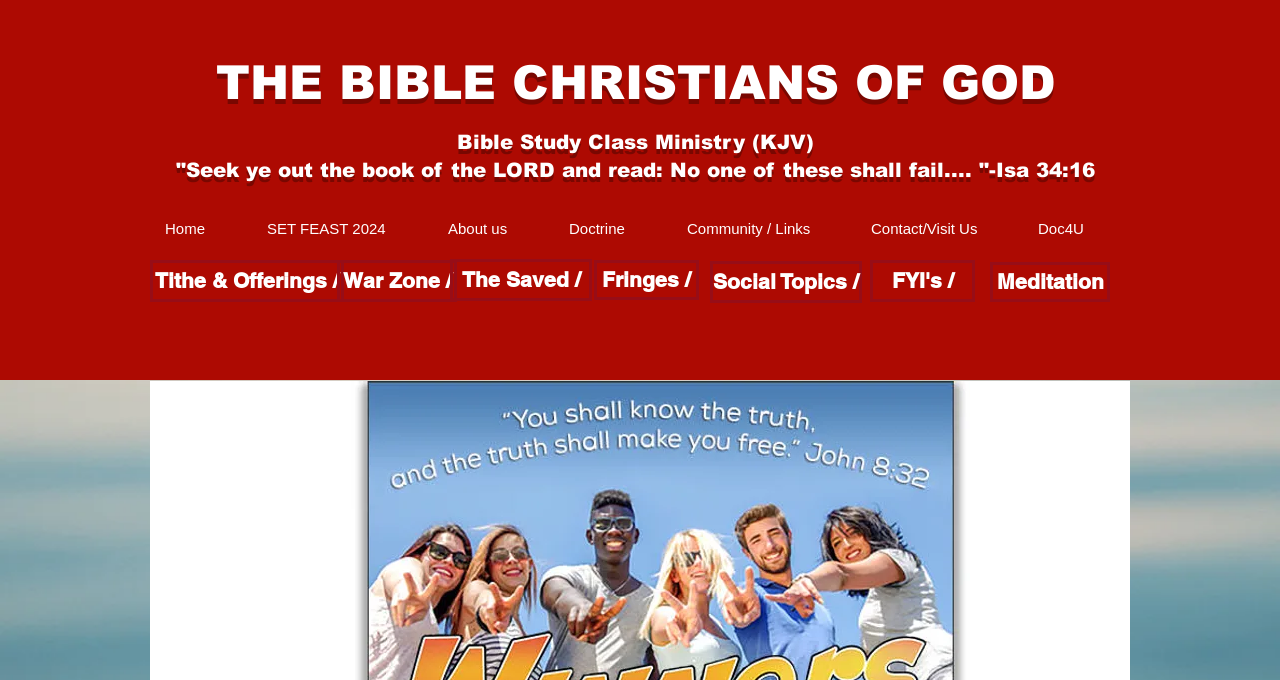Given the element description Community / Links, identify the bounding box coordinates for the UI element on the webpage screenshot. The format should be (top-left x, top-left y, bottom-right x, bottom-right y), with values between 0 and 1.

[0.525, 0.291, 0.669, 0.381]